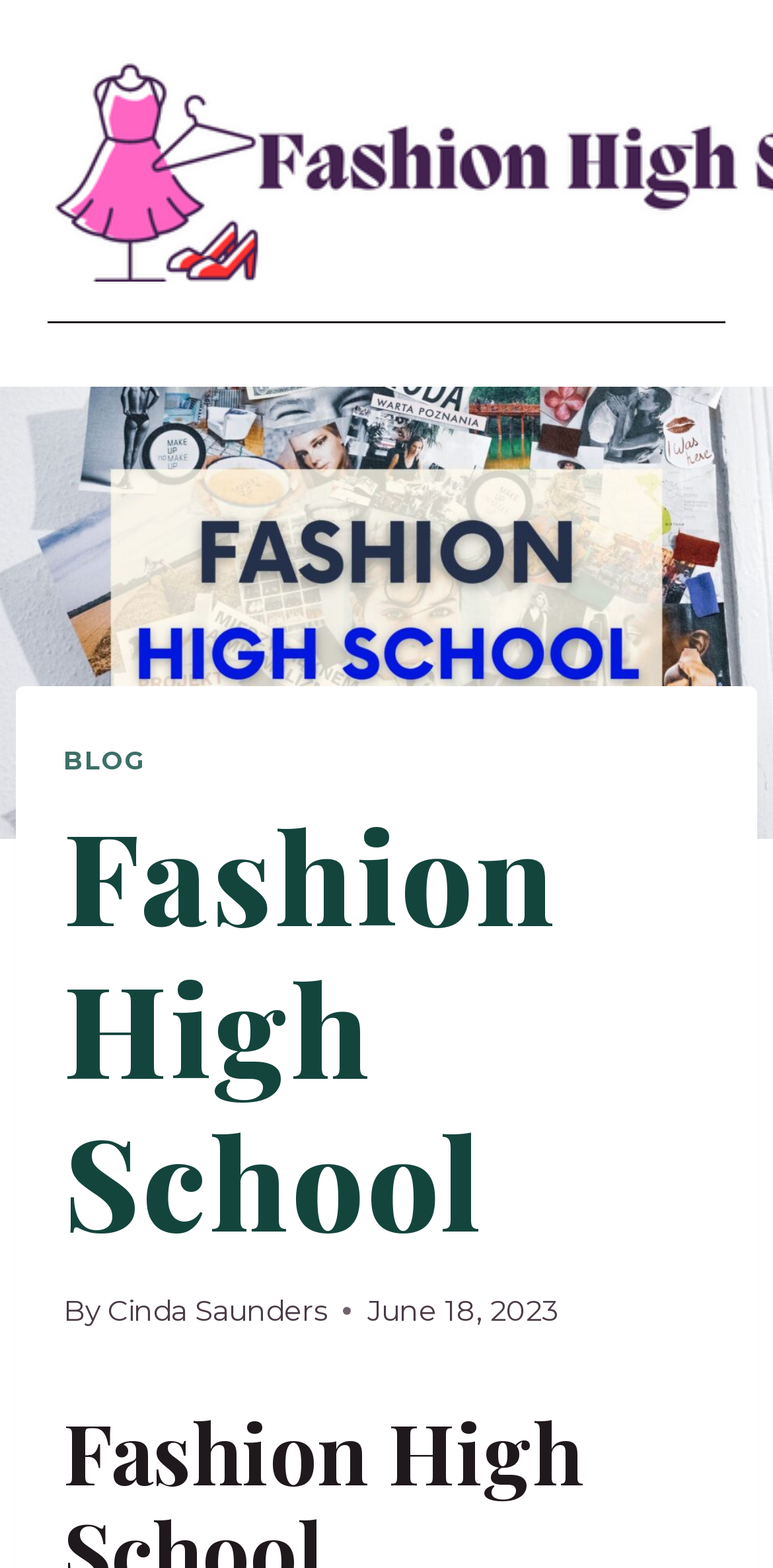Reply to the question with a brief word or phrase: Who is the author of the blog?

Cinda Saunders